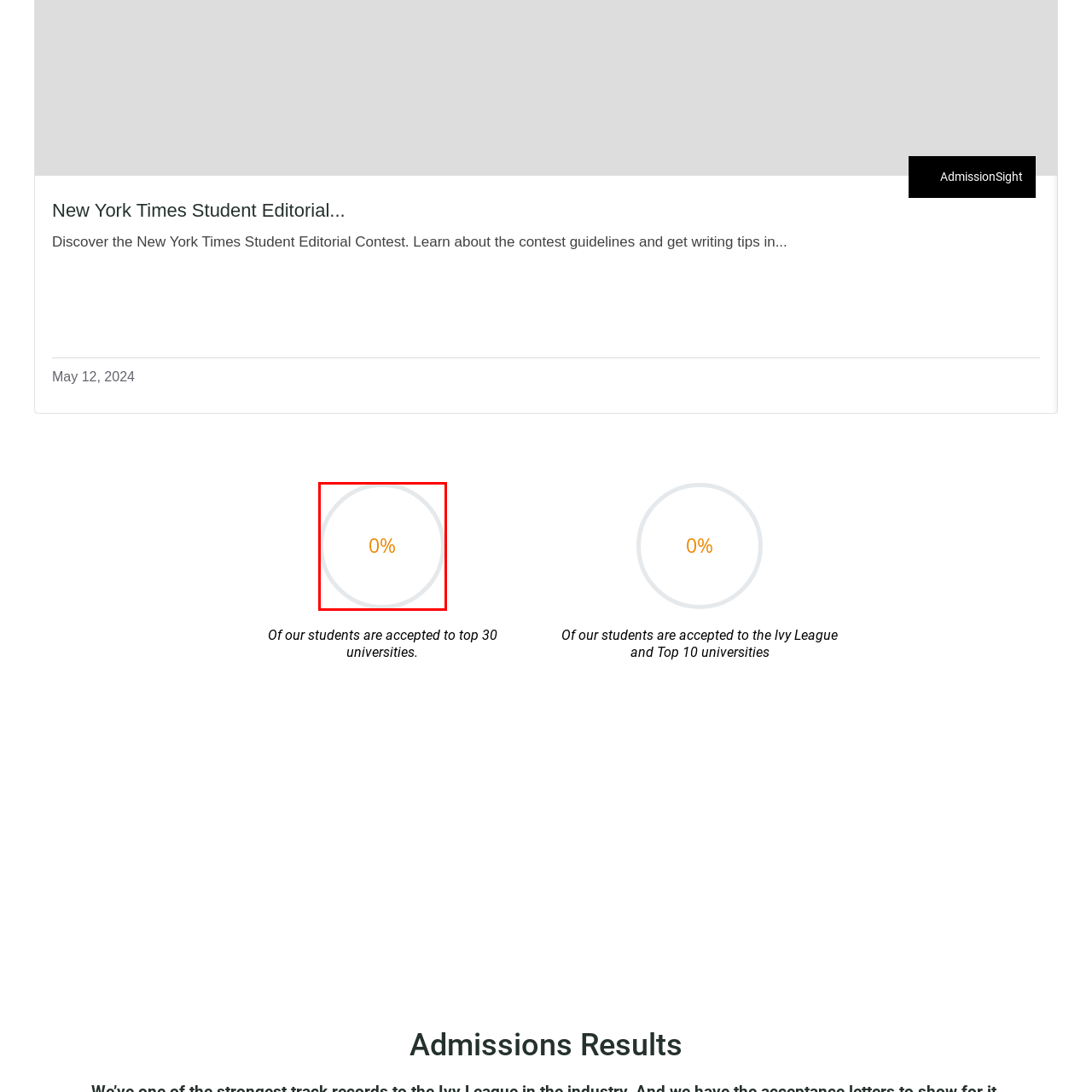Explain the image in the red bounding box with extensive details.

The image features a circular graphic displaying the text "0%" prominently in the center. The percentage is rendered in a bright orange color against a white background, which is enclosed by a subtle gray outline. This visual element is likely used to represent a statistic or a key performance indicator, possibly related to admissions or success rates. The clean and minimalist design emphasizes the figure, drawing attention to it as an important data point within the broader context of the webpage, which discusses student acceptance rates into prestigious universities.